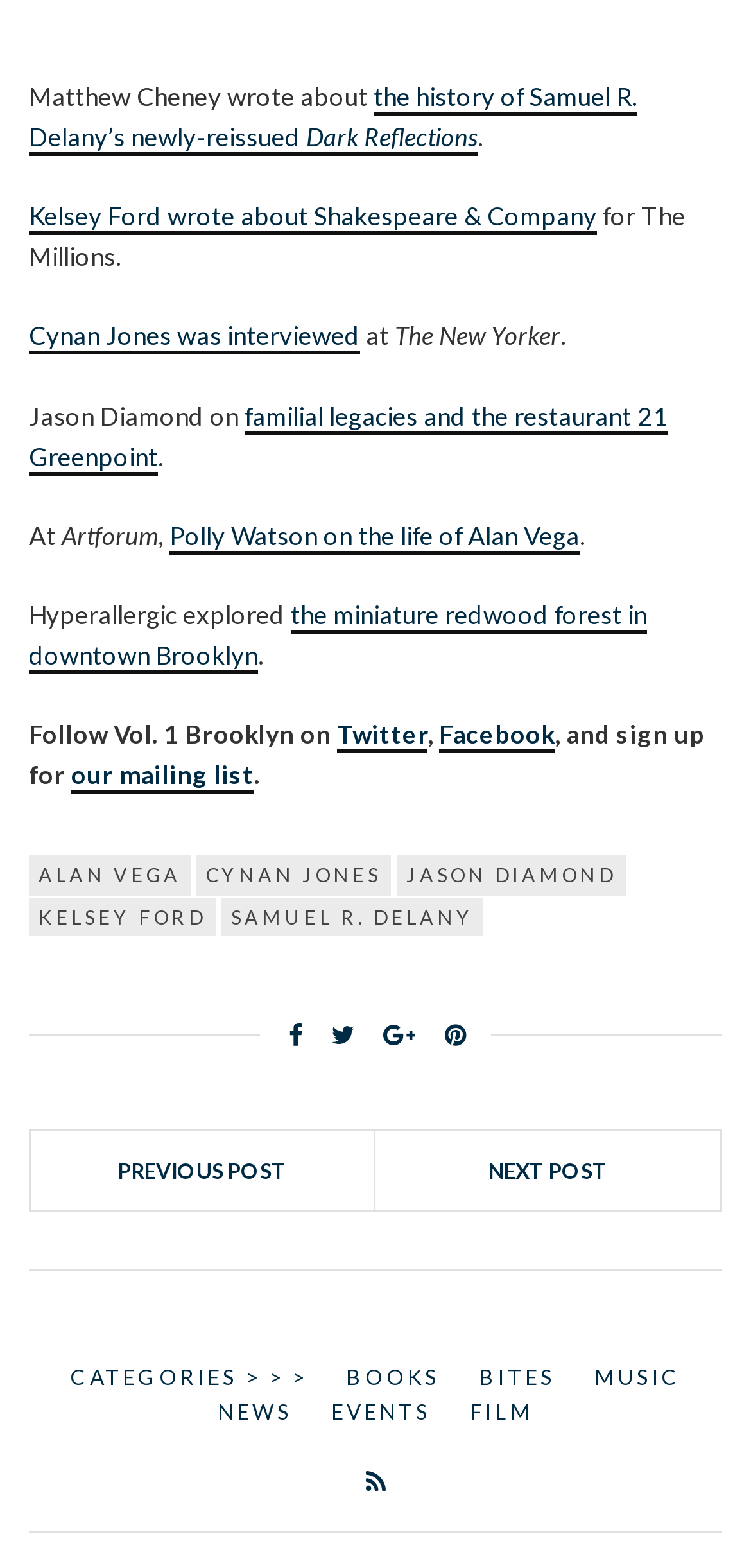How many authors are mentioned on this page?
Please give a detailed and elaborate answer to the question.

I counted the number of links that appear to be author names, which are 'ALAN VEGA', 'CYNAN JONES', 'JASON DIAMOND', 'KELSEY FORD', and 'SAMUEL R. DELANY'.